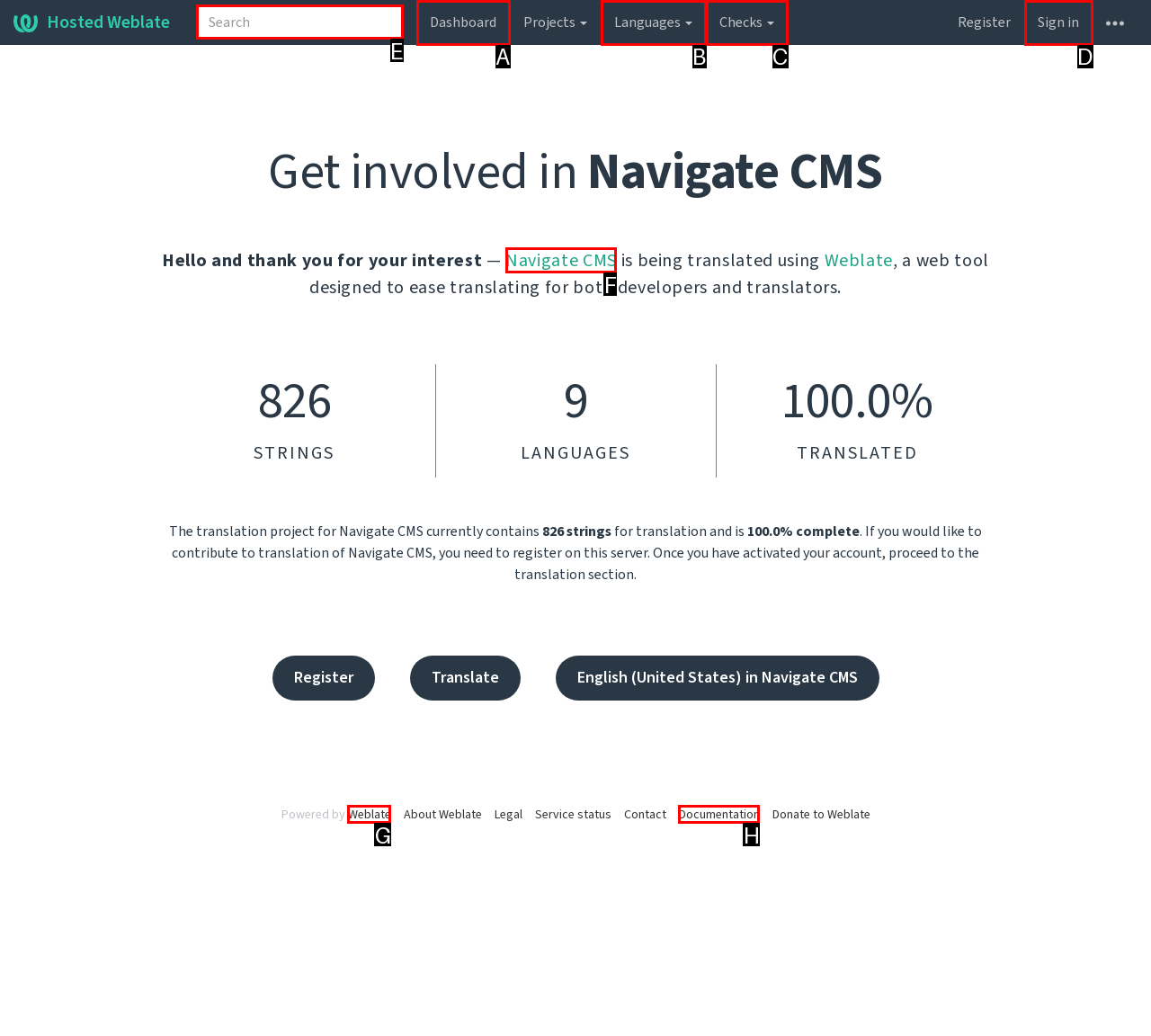Which letter corresponds to the correct option to complete the task: Search for a project?
Answer with the letter of the chosen UI element.

E